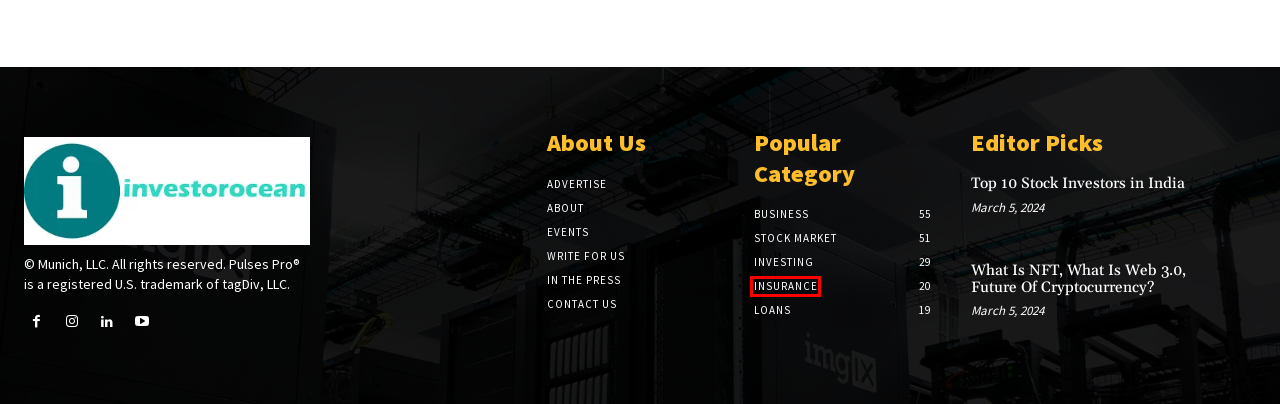You have a screenshot of a webpage with a red bounding box around a UI element. Determine which webpage description best matches the new webpage that results from clicking the element in the bounding box. Here are the candidates:
A. Best Stocks to Invest in 2022 - Investorocean
B. Stock Market - Investorocean
C. How to Get Home Loan - Investorocean
D. Politics - Investorocean
E. Top Successful Women Entrepreneurs in India - Investorocean
F. Small Business - Investorocean
G. Insurance - Investorocean
H. Ashneer Grover Life Style - Investorocean

G